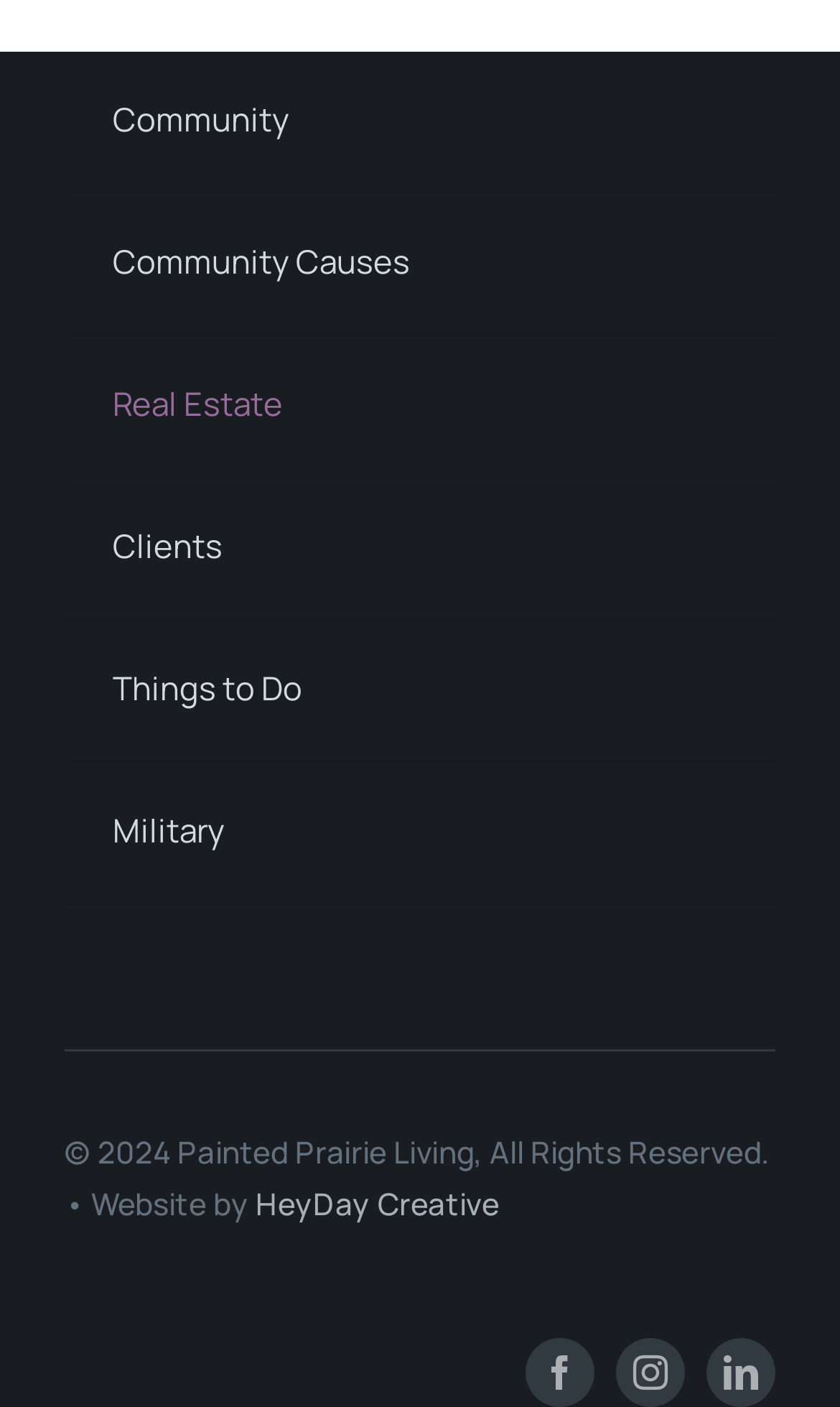Identify and provide the bounding box for the element described by: "Things to Do".

[0.077, 0.441, 0.923, 0.54]